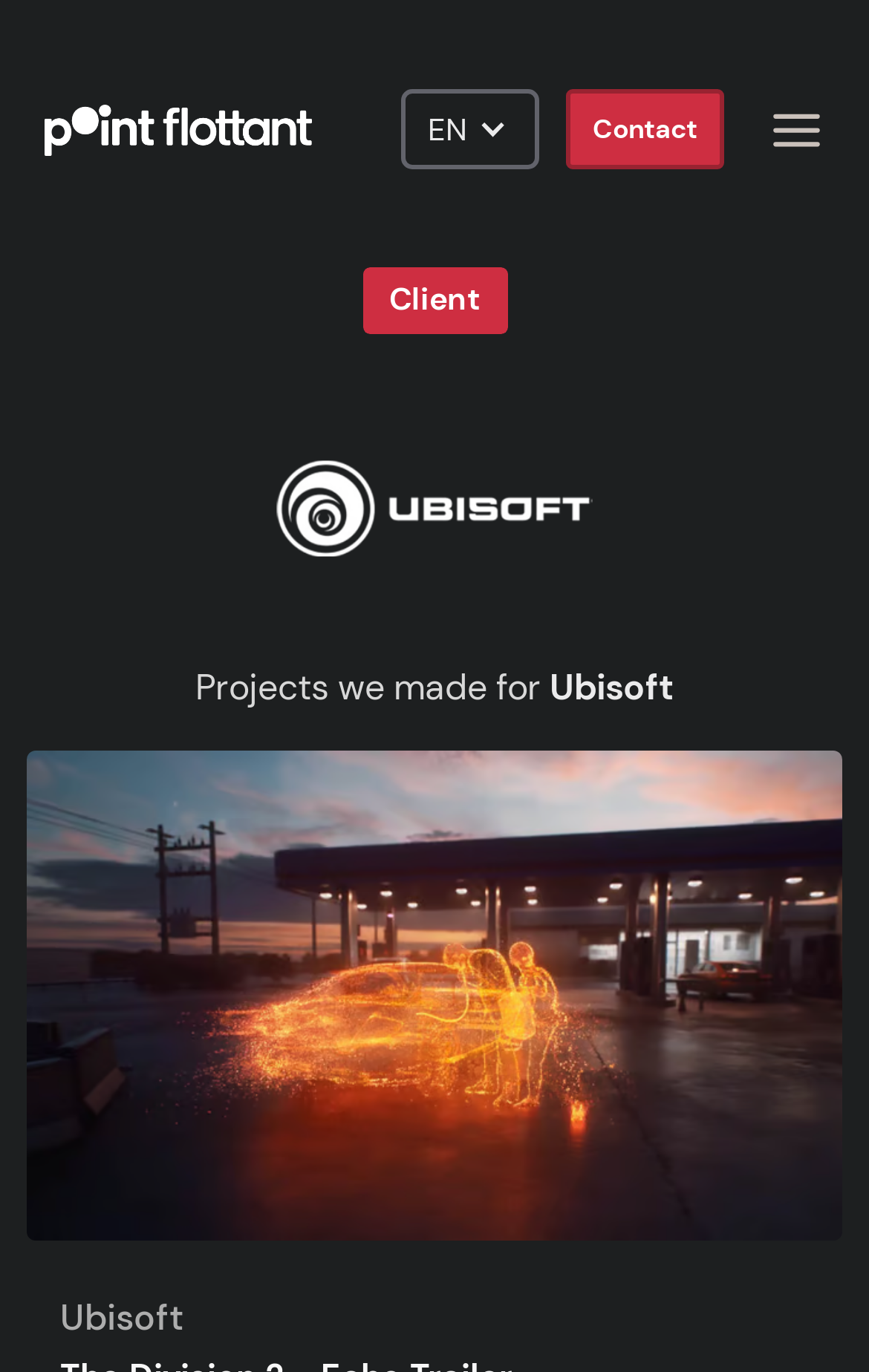What is the name of the project displayed on the webpage?
Please provide an in-depth and detailed response to the question.

I found the answer by looking at the image with the text 'The Division 2 - Echo Trailer' on it, which is located below the 'Projects we made for' static text. This suggests that The Division 2 - Echo Trailer is one of the projects displayed on the webpage.